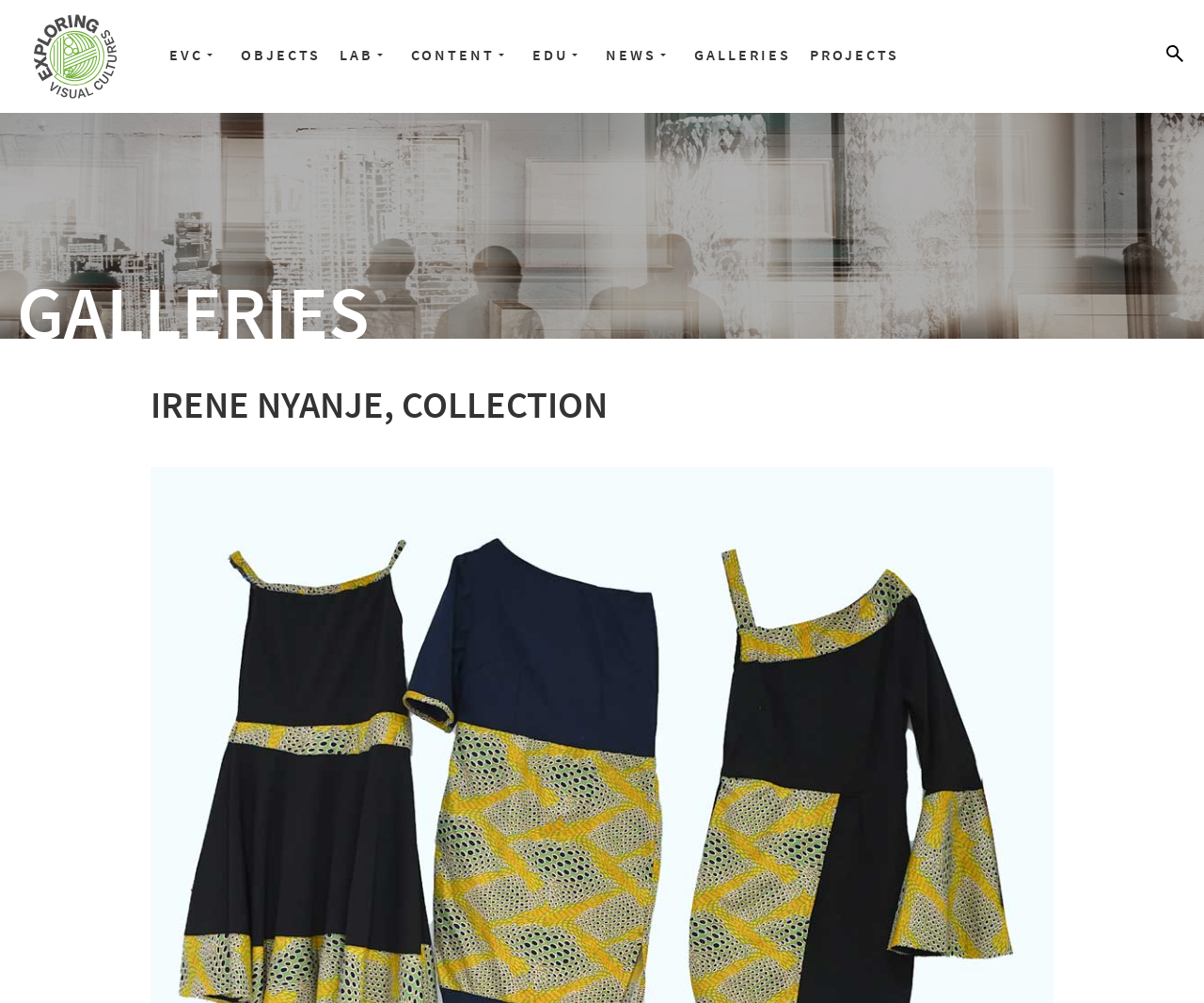Calculate the bounding box coordinates for the UI element based on the following description: "Staff Directory". Ensure the coordinates are four float numbers between 0 and 1, i.e., [left, top, right, bottom].

None